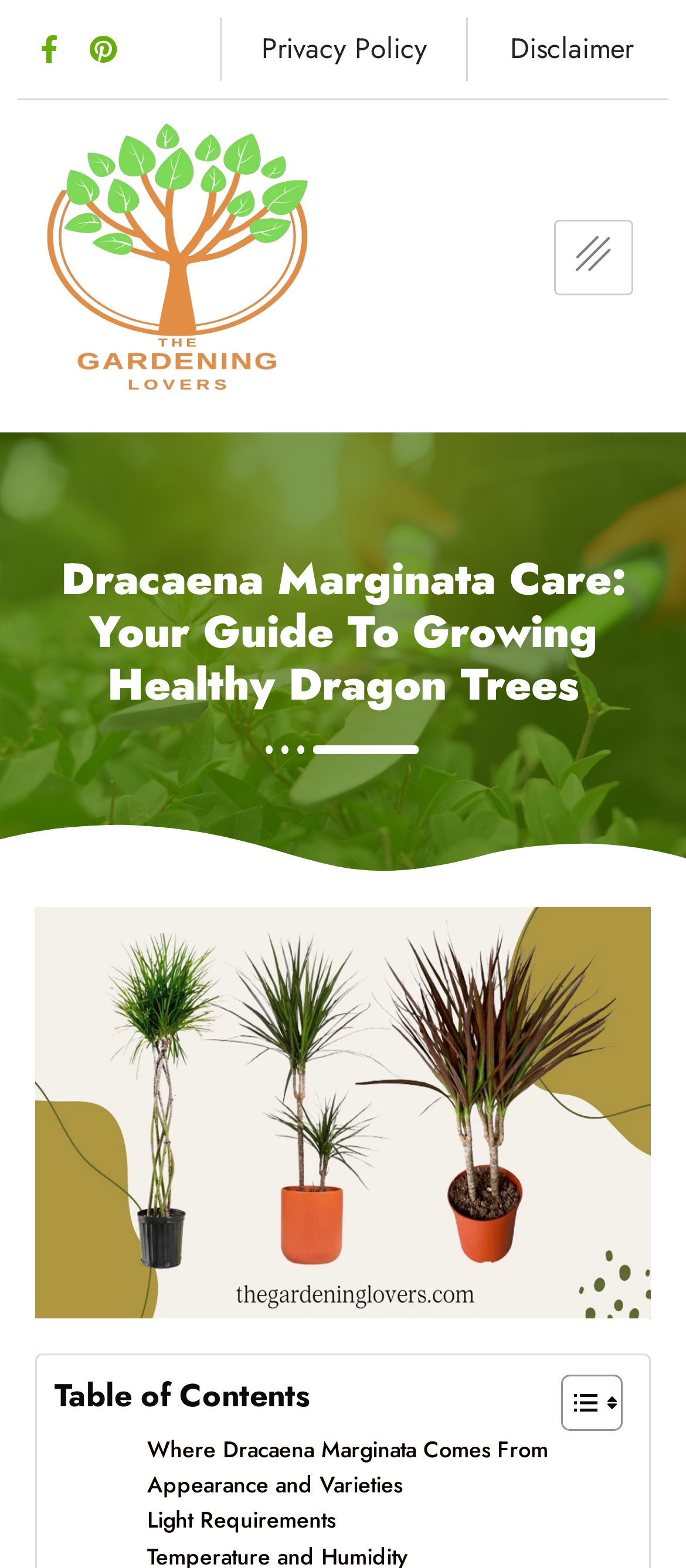Identify the bounding box for the described UI element. Provide the coordinates in (top-left x, top-left y, bottom-right x, bottom-right y) format with values ranging from 0 to 1: Appearance and Varieties

[0.137, 0.936, 0.586, 0.959]